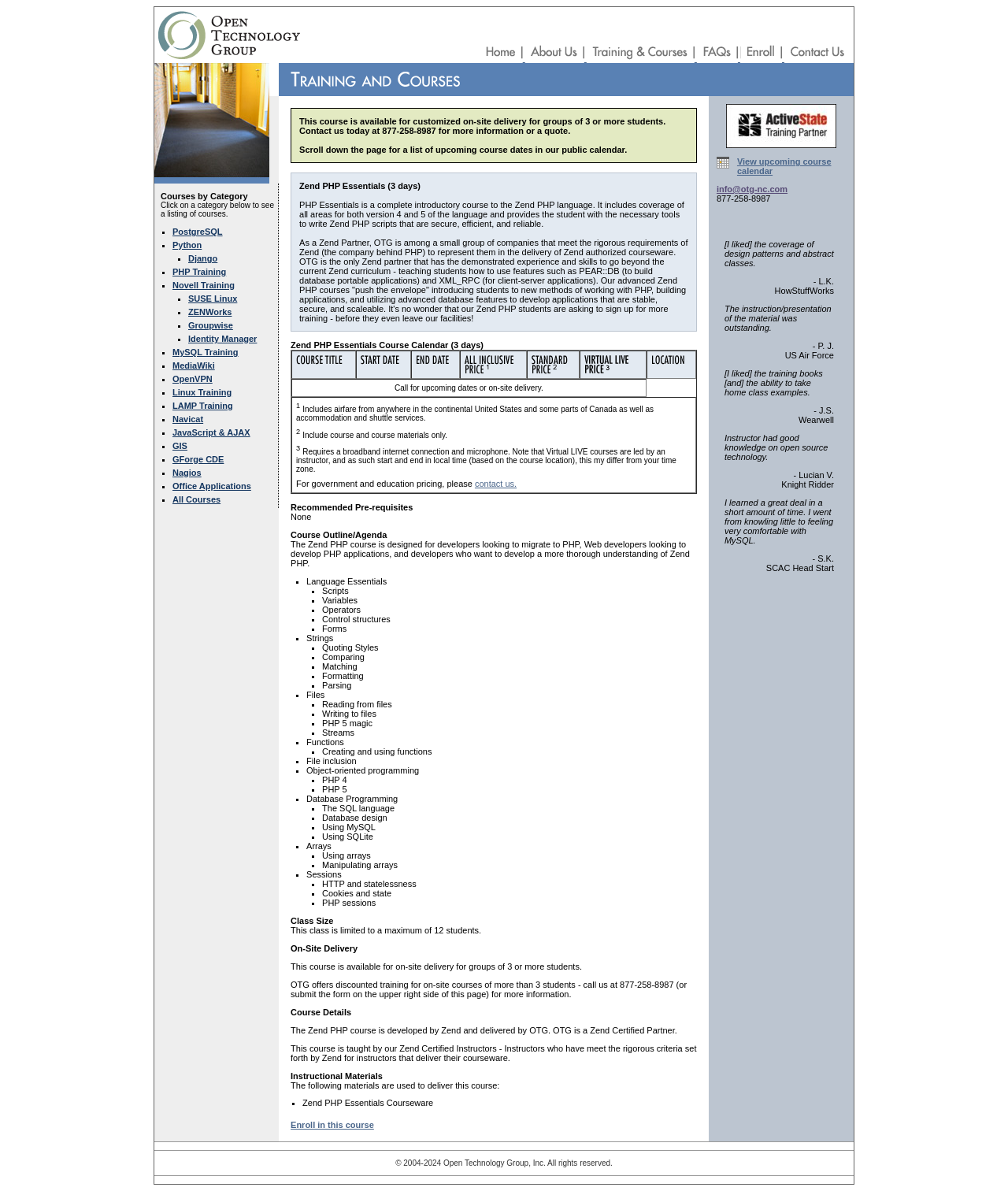From the webpage screenshot, predict the bounding box of the UI element that matches this description: "alt="About Us" name="aboutus"".

[0.521, 0.045, 0.582, 0.053]